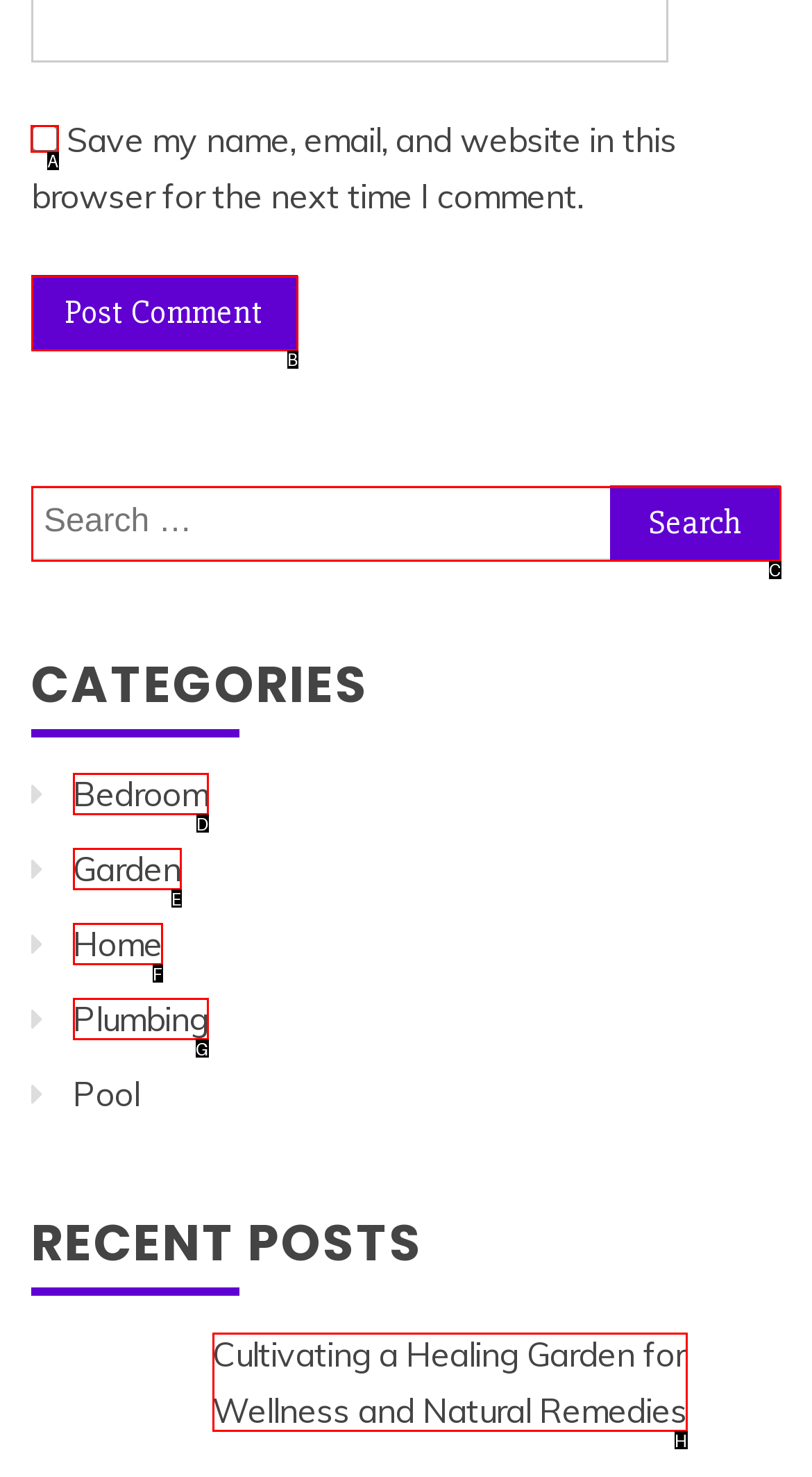Select the appropriate HTML element to click on to finish the task: Check the checkbox to save my name, email, and website.
Answer with the letter corresponding to the selected option.

A